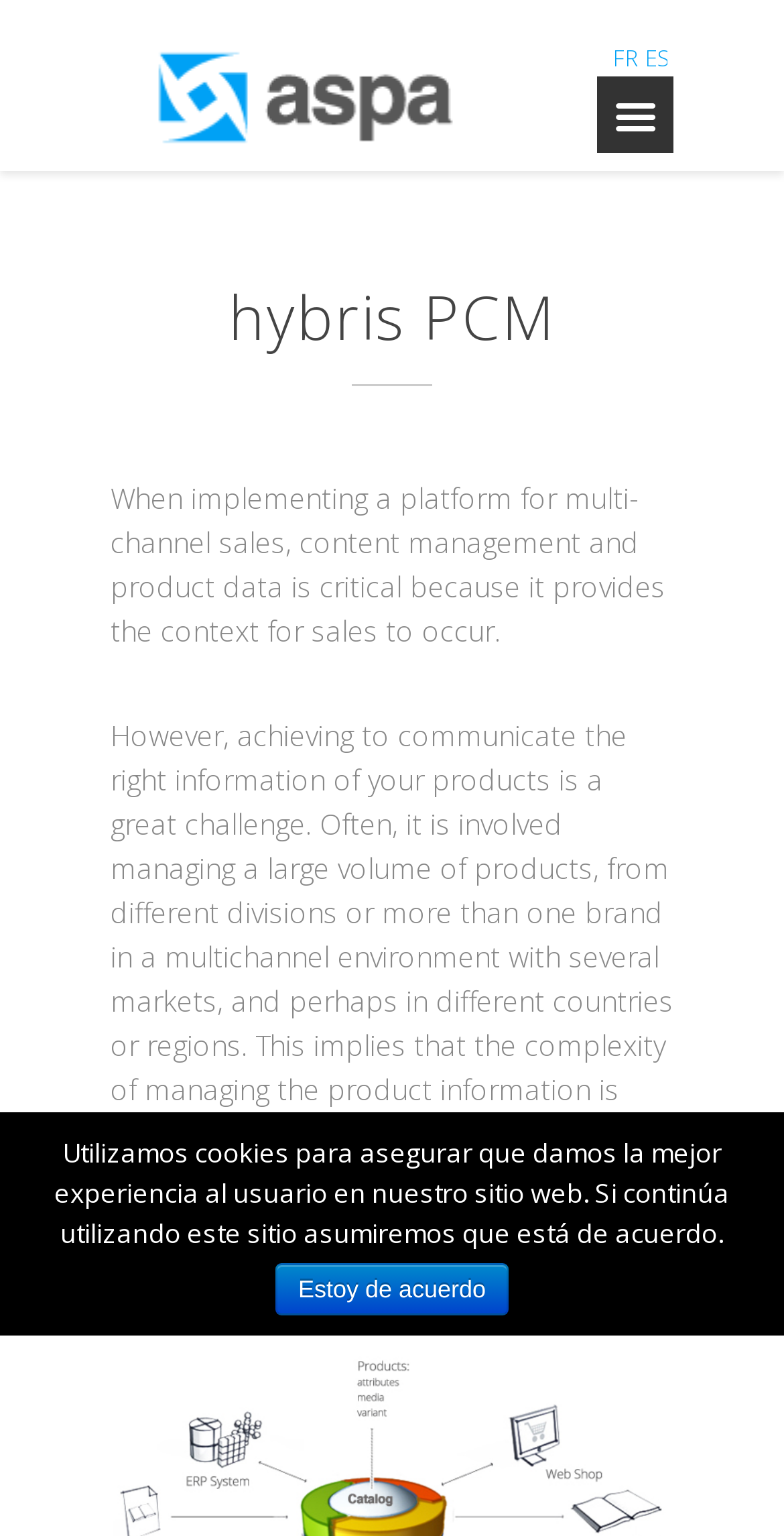Please specify the bounding box coordinates in the format (top-left x, top-left y, bottom-right x, bottom-right y), with values ranging from 0 to 1. Identify the bounding box for the UI component described as follows: parent_node: FR ES

[0.762, 0.05, 0.859, 0.1]